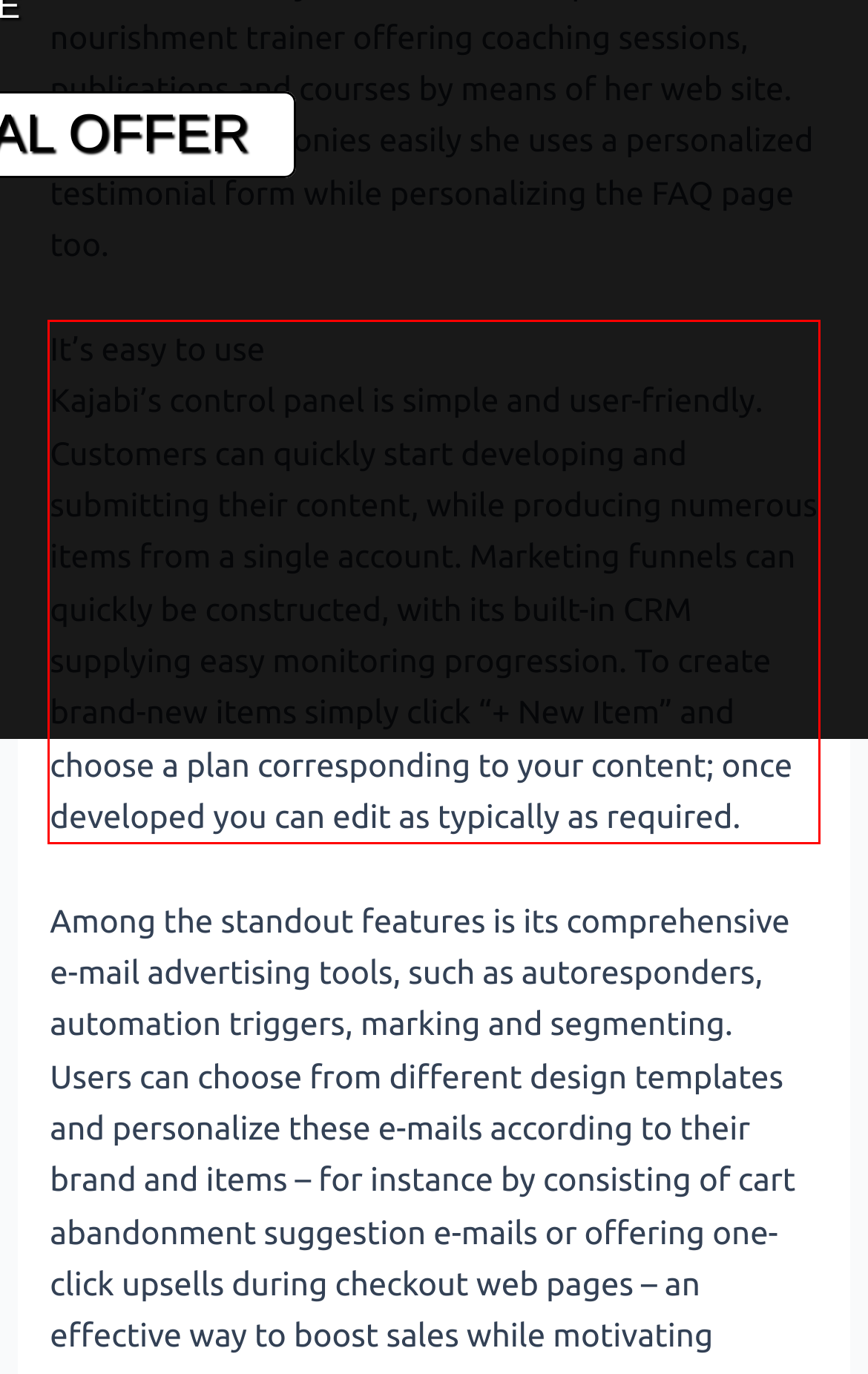Please identify and extract the text content from the UI element encased in a red bounding box on the provided webpage screenshot.

It’s easy to use Kajabi’s control panel is simple and user-friendly. Customers can quickly start developing and submitting their content, while producing numerous items from a single account. Marketing funnels can quickly be constructed, with its built-in CRM supplying easy monitoring progression. To create brand-new items simply click “+ New Item” and choose a plan corresponding to your content; once developed you can edit as typically as required.